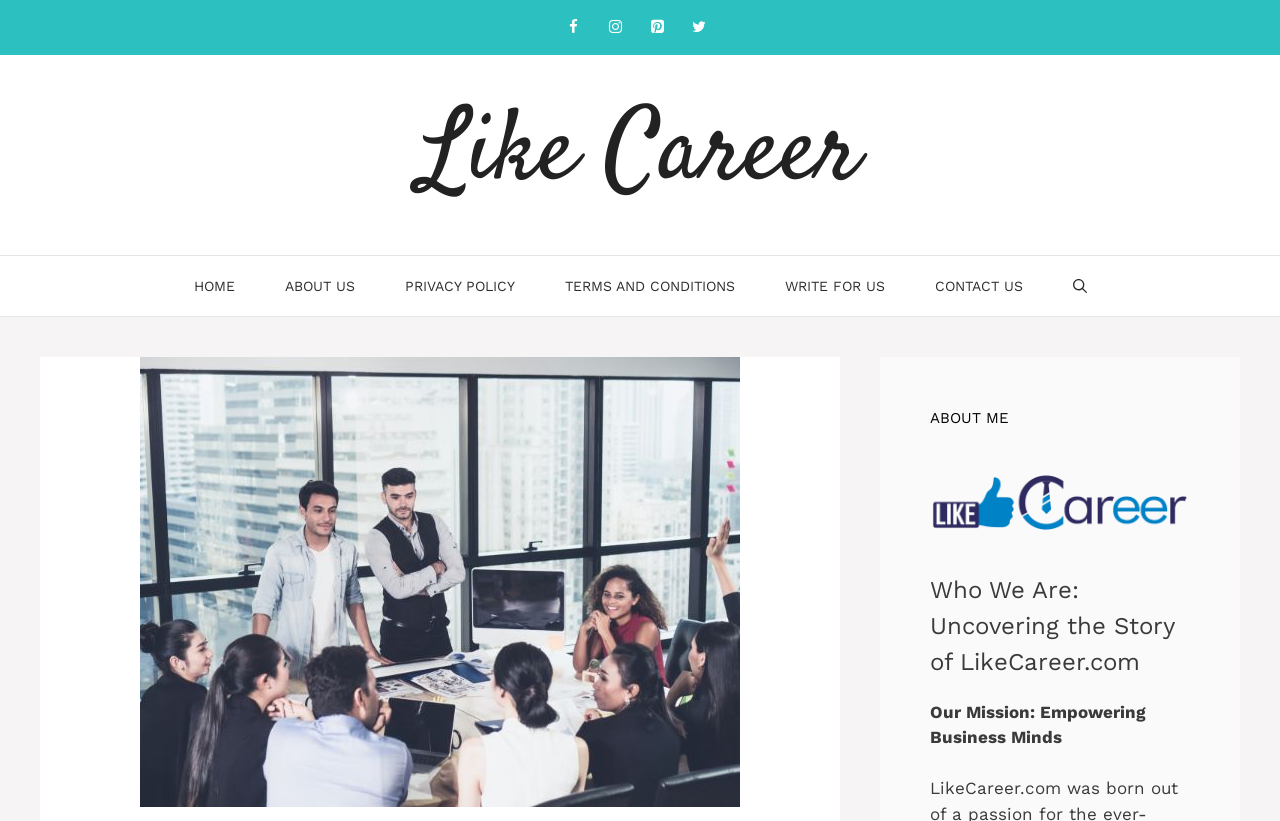Find the bounding box of the element with the following description: "aria-label="Open Search Bar"". The coordinates must be four float numbers between 0 and 1, formatted as [left, top, right, bottom].

[0.818, 0.312, 0.868, 0.385]